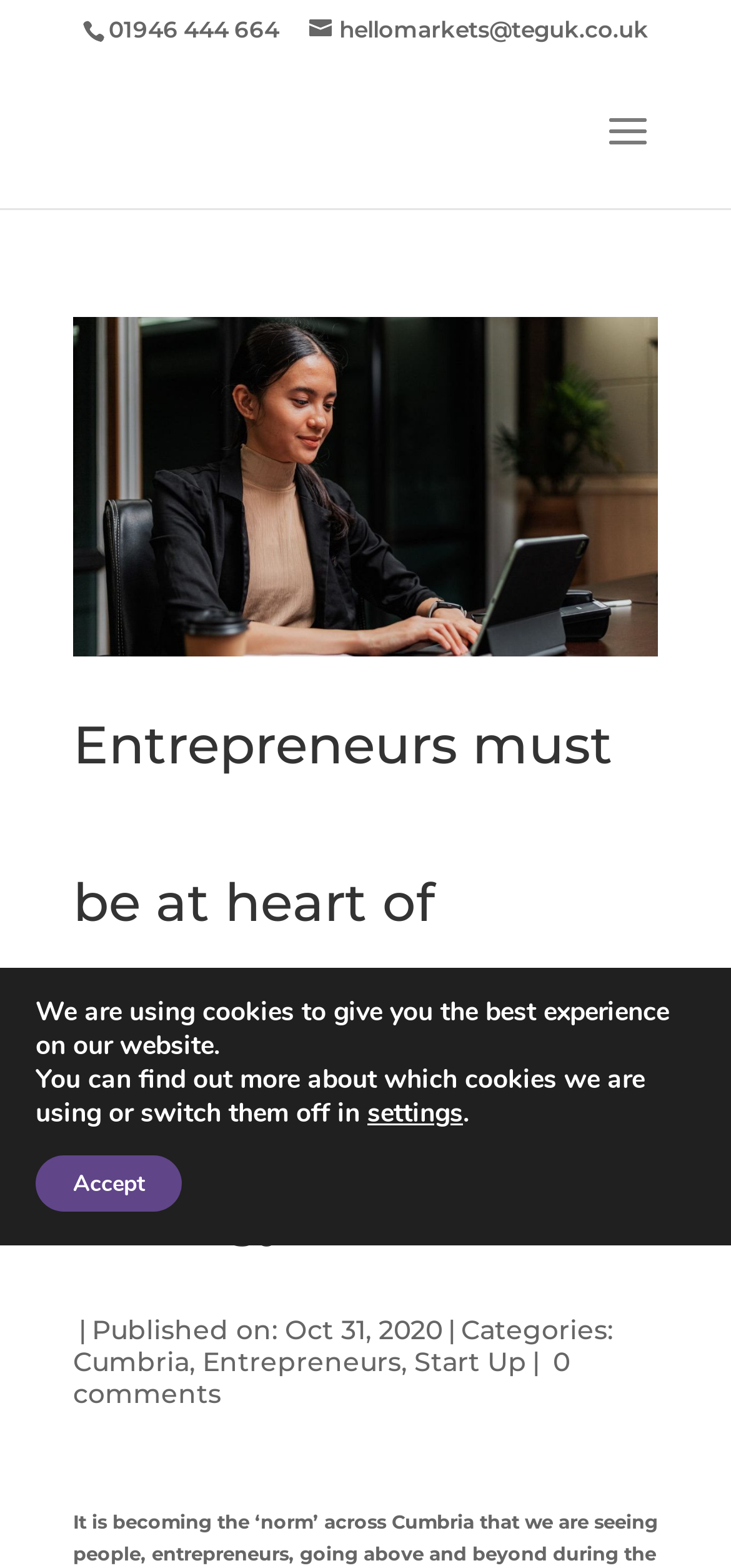Using the information in the image, give a comprehensive answer to the question: 
What is the phone number on the webpage?

I found the phone number by looking at the static text element with the bounding box coordinates [0.149, 0.01, 0.382, 0.028] which contains the text '01946 444 664'.